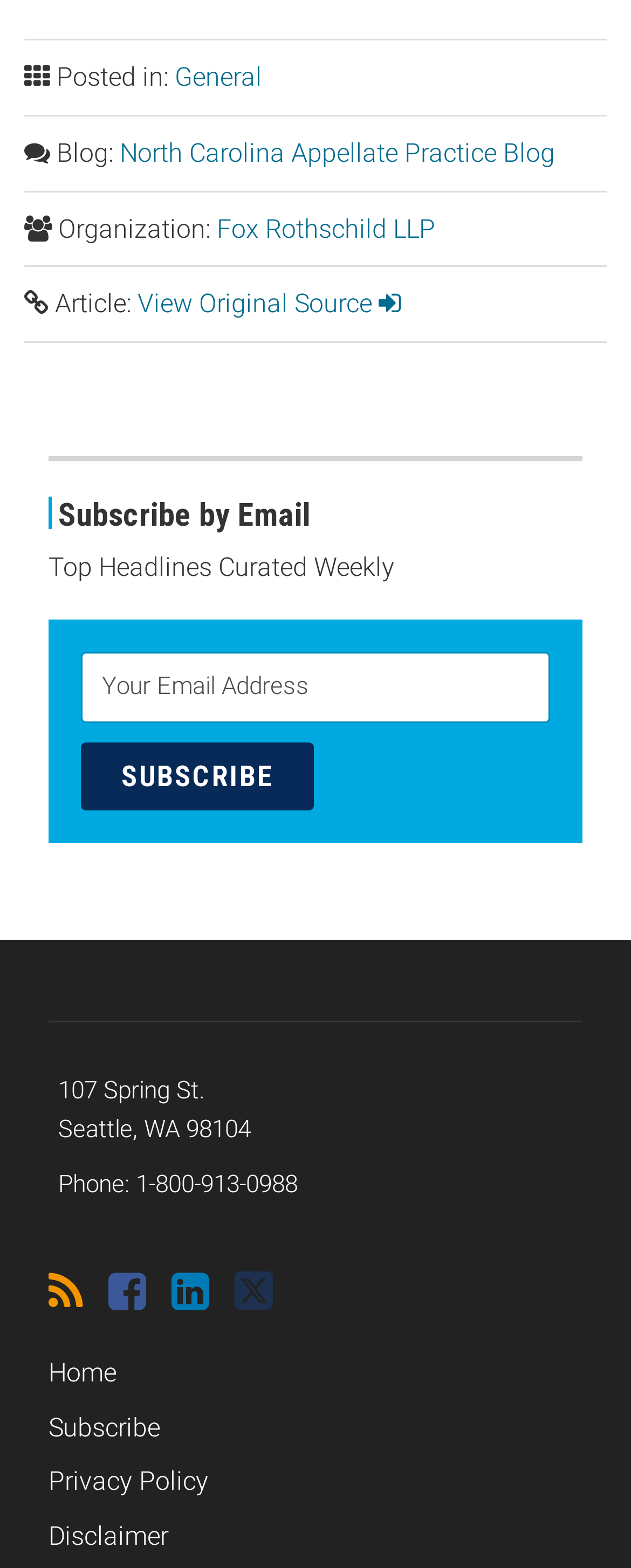Given the description of a UI element: "Privacy Policy", identify the bounding box coordinates of the matching element in the webpage screenshot.

[0.077, 0.935, 0.331, 0.955]